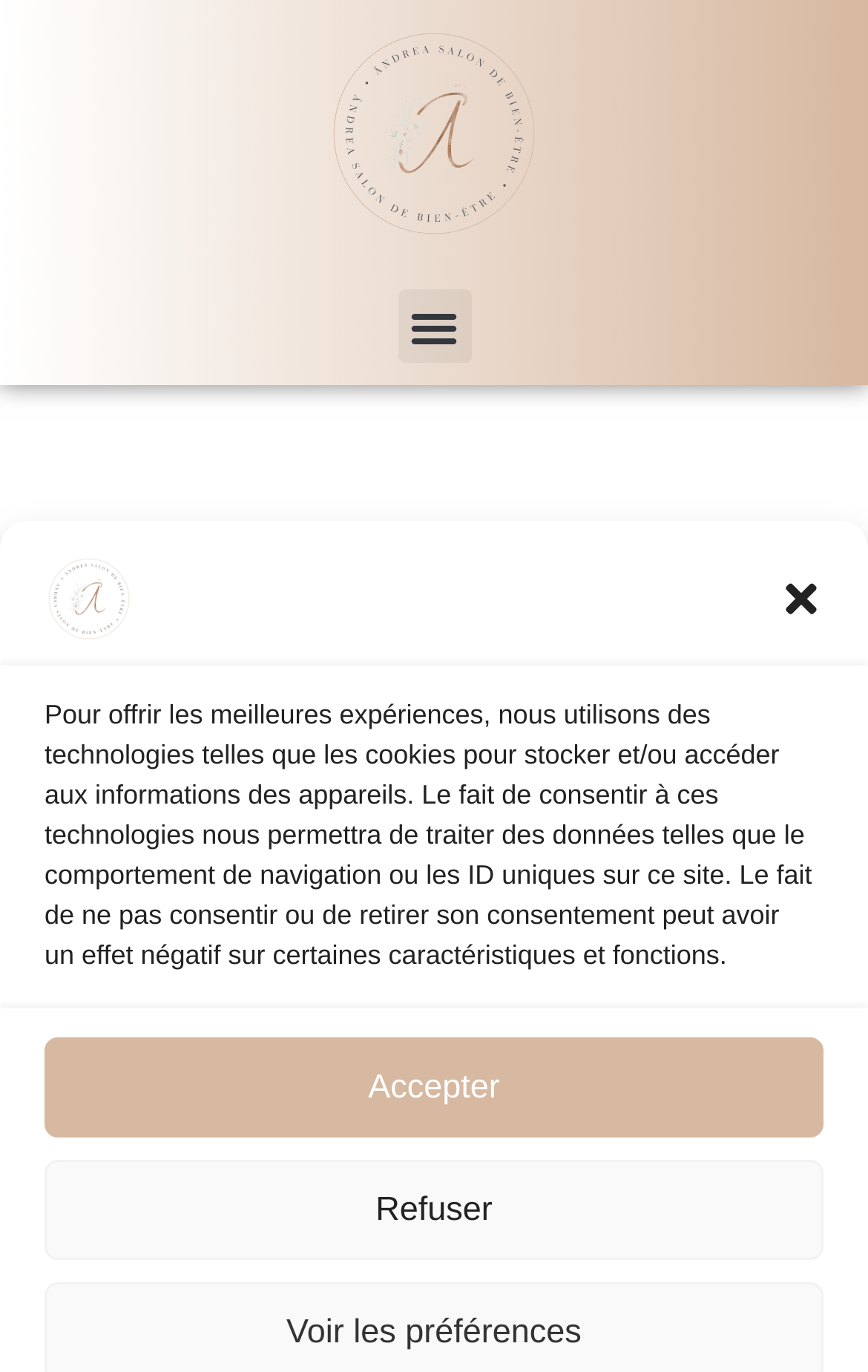What type of treatments are offered?
Carefully analyze the image and provide a thorough answer to the question.

From the StaticText element, we can infer that the website offers personalized body treatments and massages, suggesting that the website is related to wellness and spa services.